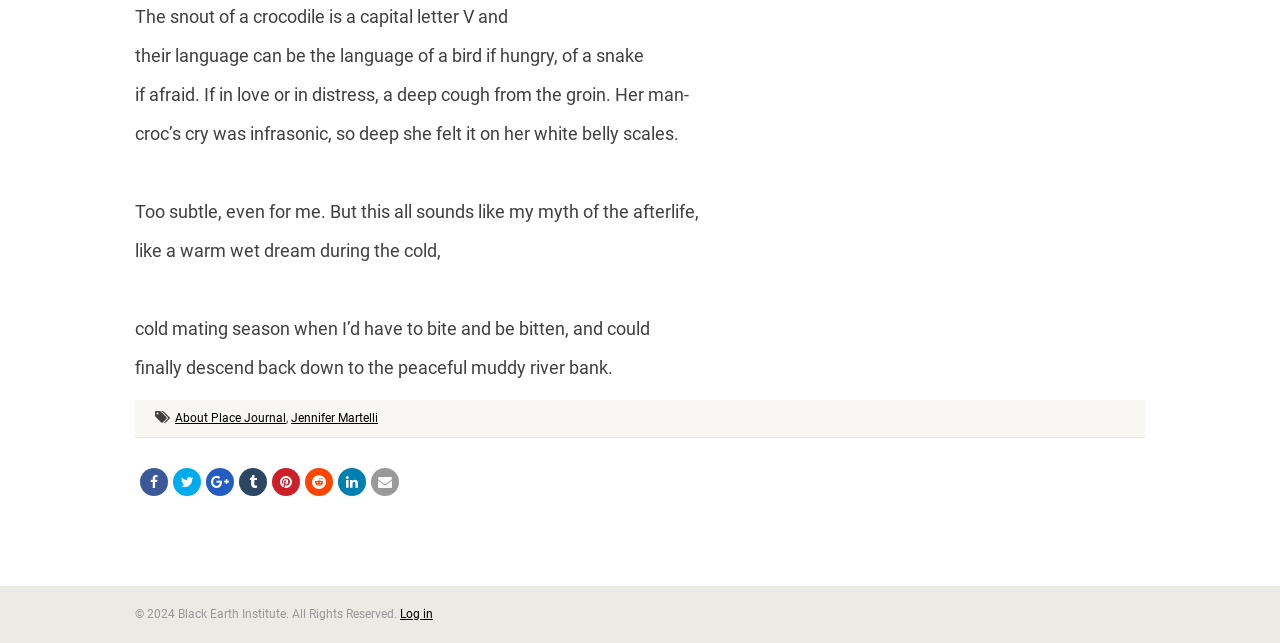Please find the bounding box for the following UI element description. Provide the coordinates in (top-left x, top-left y, bottom-right x, bottom-right y) format, with values between 0 and 1: title="Share on Google+"

[0.161, 0.728, 0.183, 0.771]